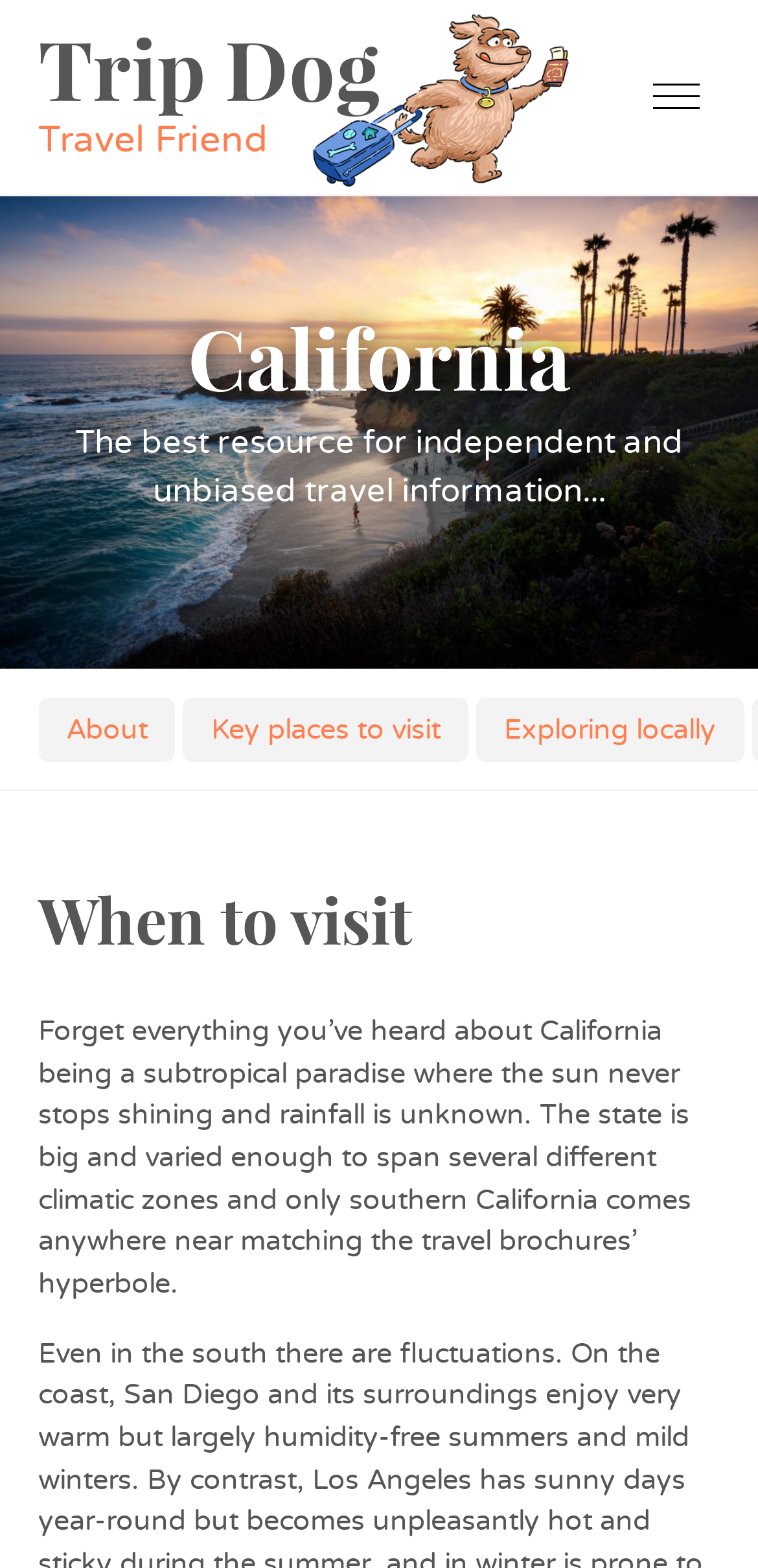Please determine the bounding box of the UI element that matches this description: Trip DogTravel Friend. The coordinates should be given as (top-left x, top-left y, bottom-right x, bottom-right y), with all values between 0 and 1.

[0.05, 0.009, 0.768, 0.115]